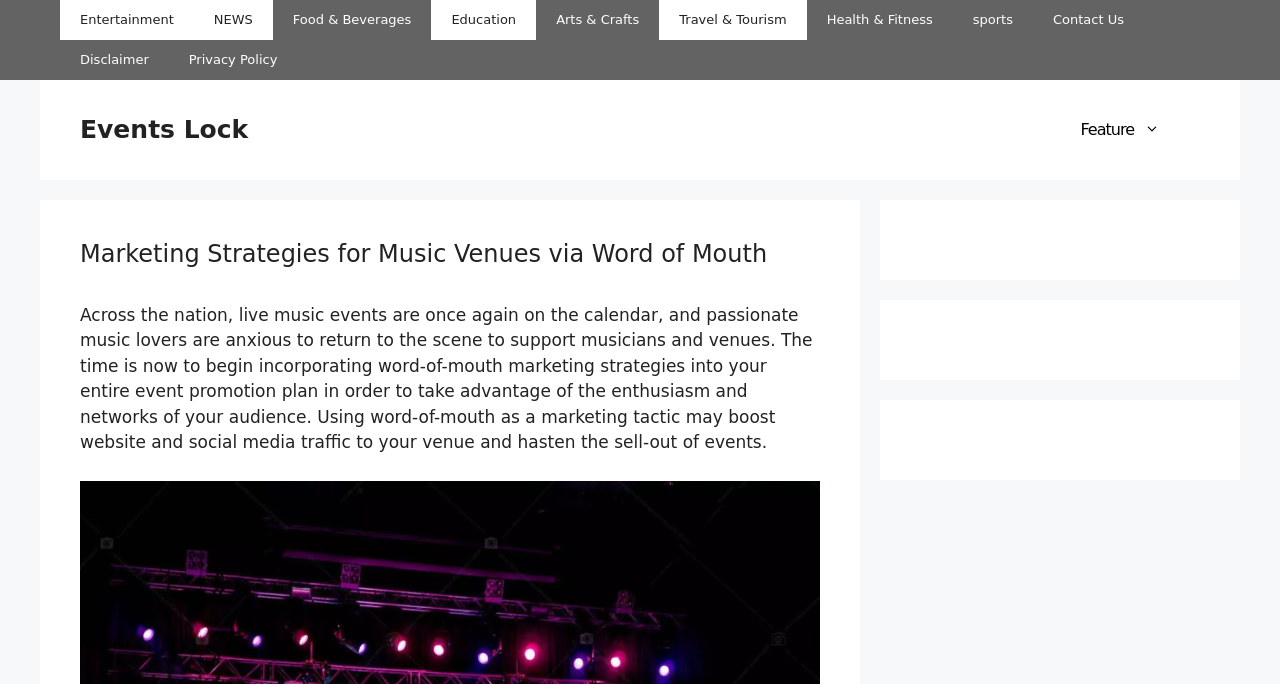Please provide the bounding box coordinates for the element that needs to be clicked to perform the following instruction: "Visit Events Lock website". The coordinates should be given as four float numbers between 0 and 1, i.e., [left, top, right, bottom].

[0.062, 0.168, 0.194, 0.211]